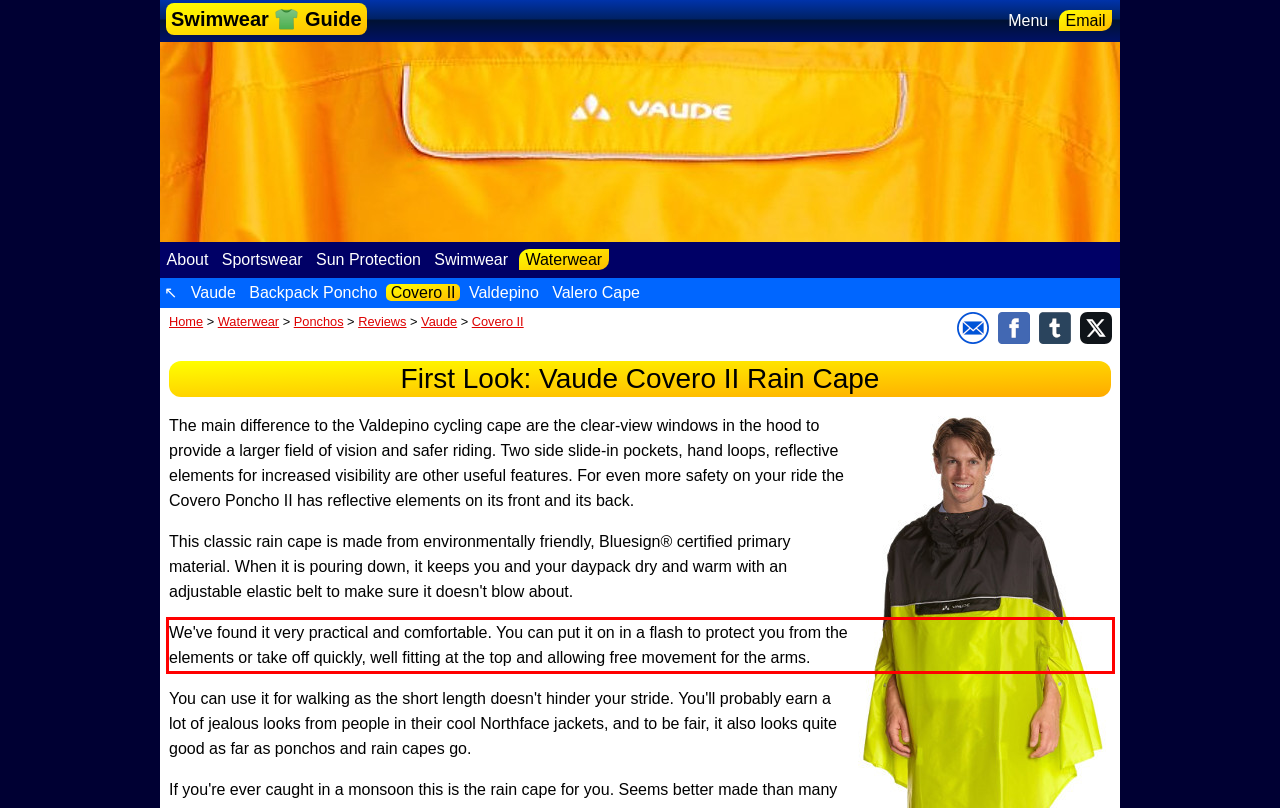By examining the provided screenshot of a webpage, recognize the text within the red bounding box and generate its text content.

We've found it very practical and comfortable. You can put it on in a flash to protect you from the elements or take off quickly, well fitting at the top and allowing free movement for the arms.